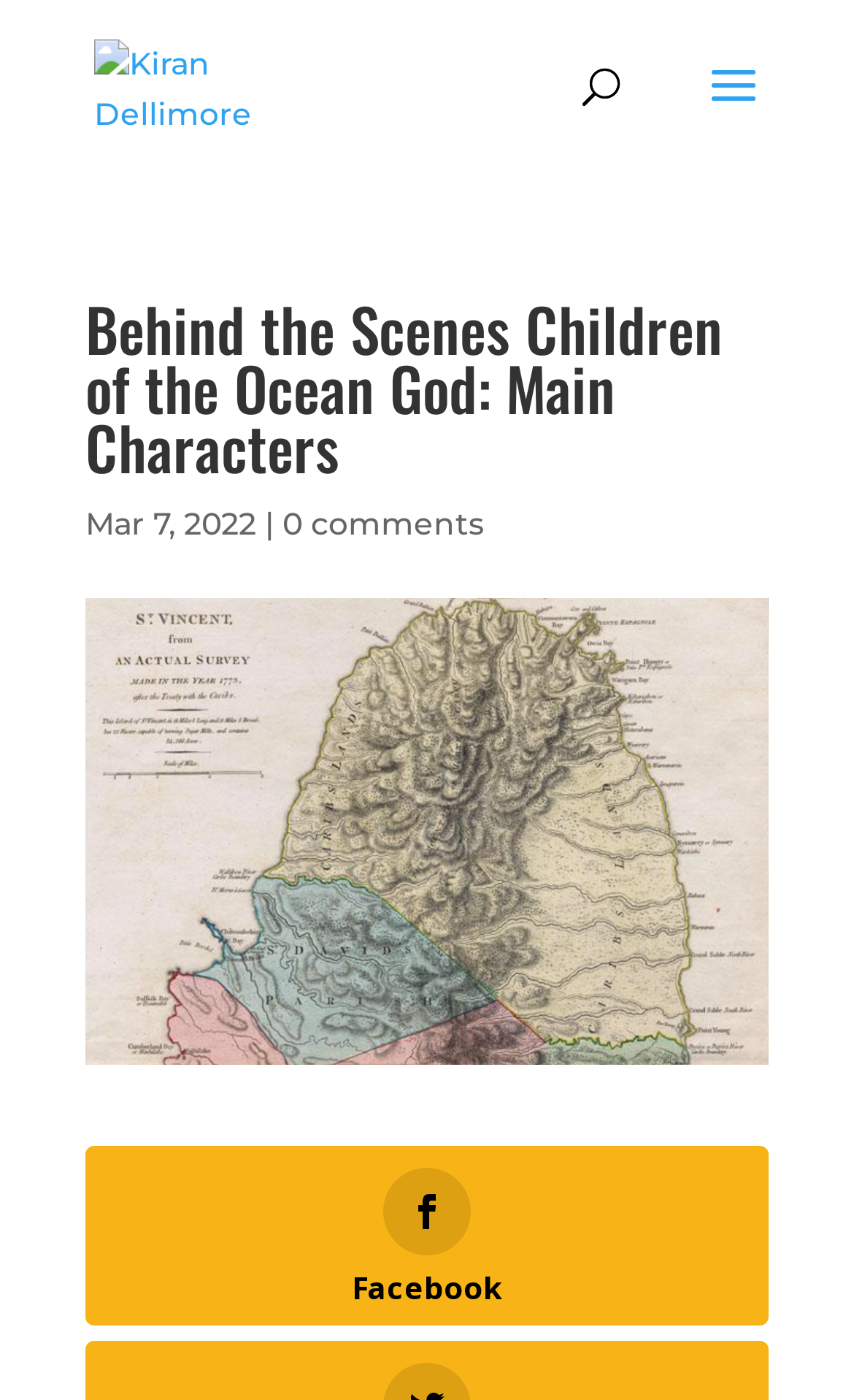What social media platform is linked on the page?
Please provide a comprehensive answer based on the contents of the image.

The social media platform can be found by looking at the link at the bottom of the page, which has a Facebook icon and says 'Facebook'. This link is likely a link to the author's Facebook page because it is displayed in a format that is commonly used for social media links.